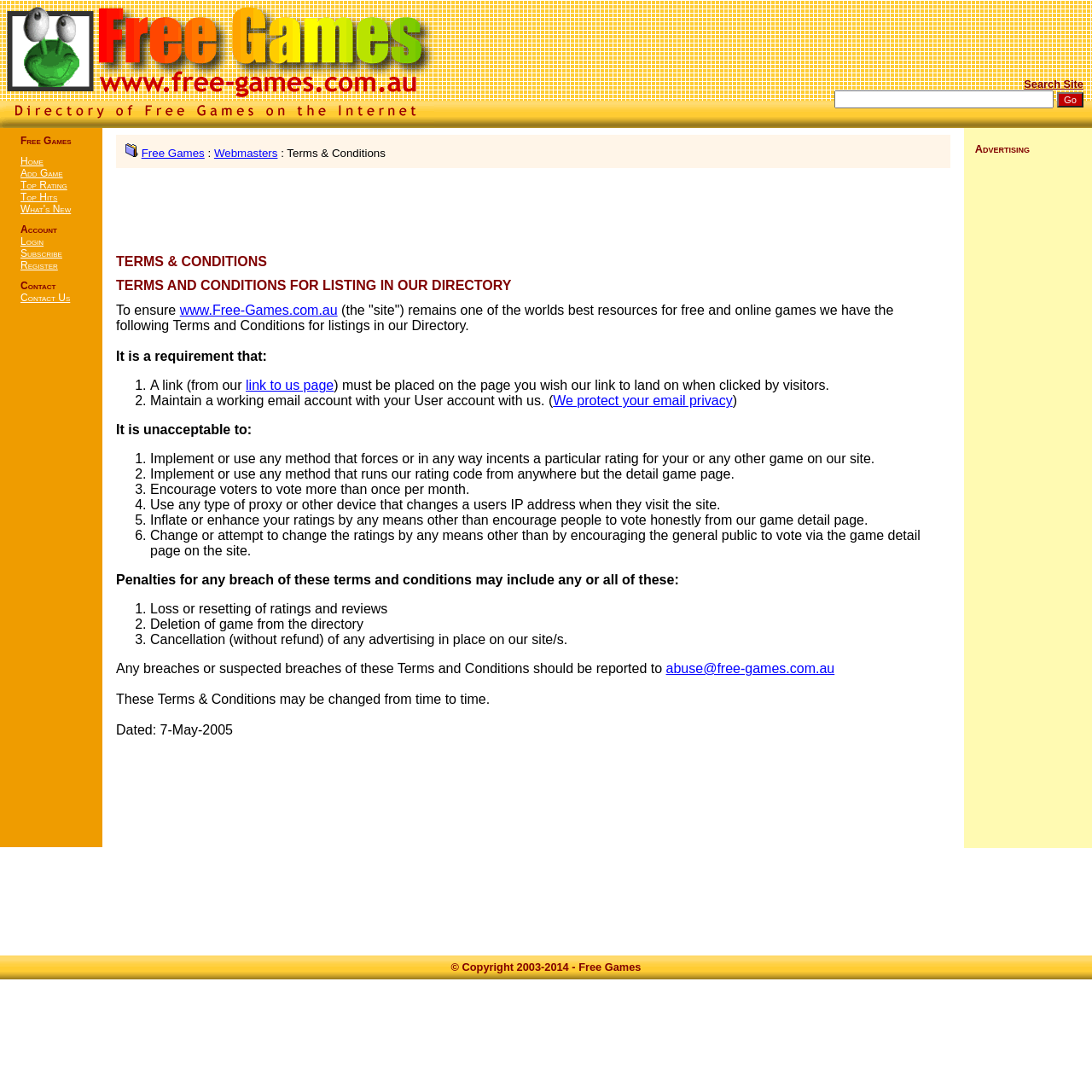Locate the bounding box coordinates of the UI element described by: "aria-label="Advertisement" name="aswift_3" title="Advertisement"". The bounding box coordinates should consist of four float numbers between 0 and 1, i.e., [left, top, right, bottom].

[0.204, 0.154, 0.773, 0.224]